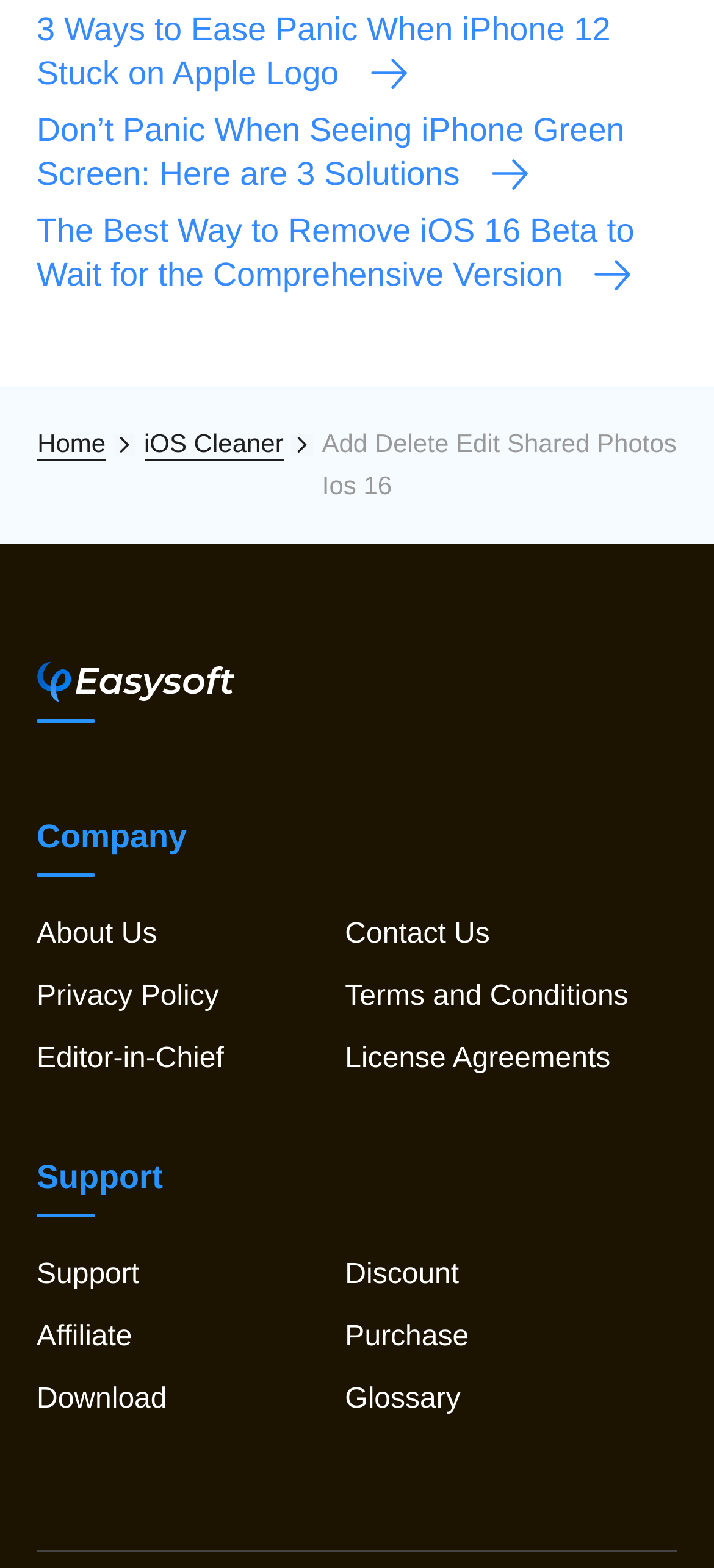Determine the bounding box coordinates for the area that needs to be clicked to fulfill this task: "Click on 'About Us'". The coordinates must be given as four float numbers between 0 and 1, i.e., [left, top, right, bottom].

[0.051, 0.586, 0.22, 0.606]